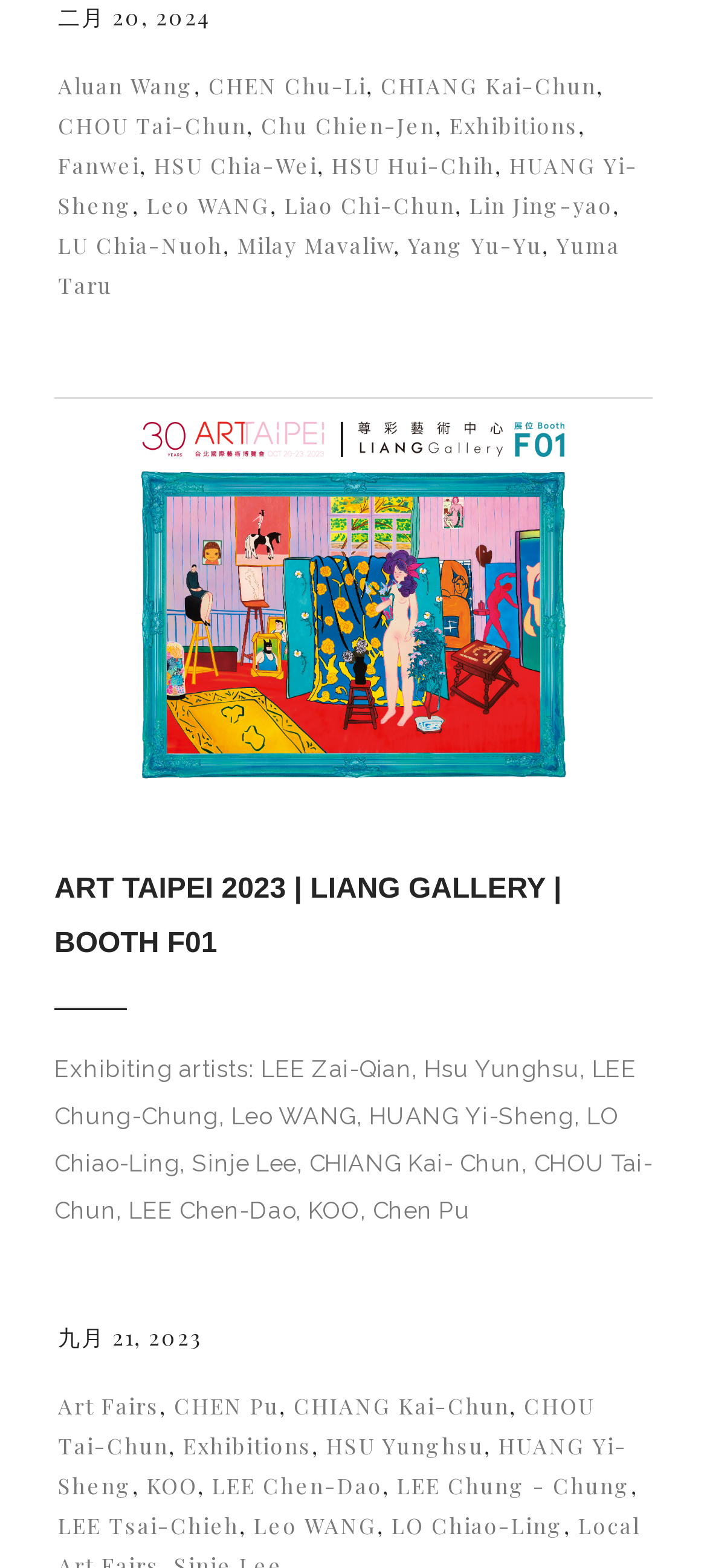Determine the bounding box of the UI component based on this description: "CHOU Tai-Chun". The bounding box coordinates should be four float values between 0 and 1, i.e., [left, top, right, bottom].

[0.082, 0.07, 0.349, 0.089]